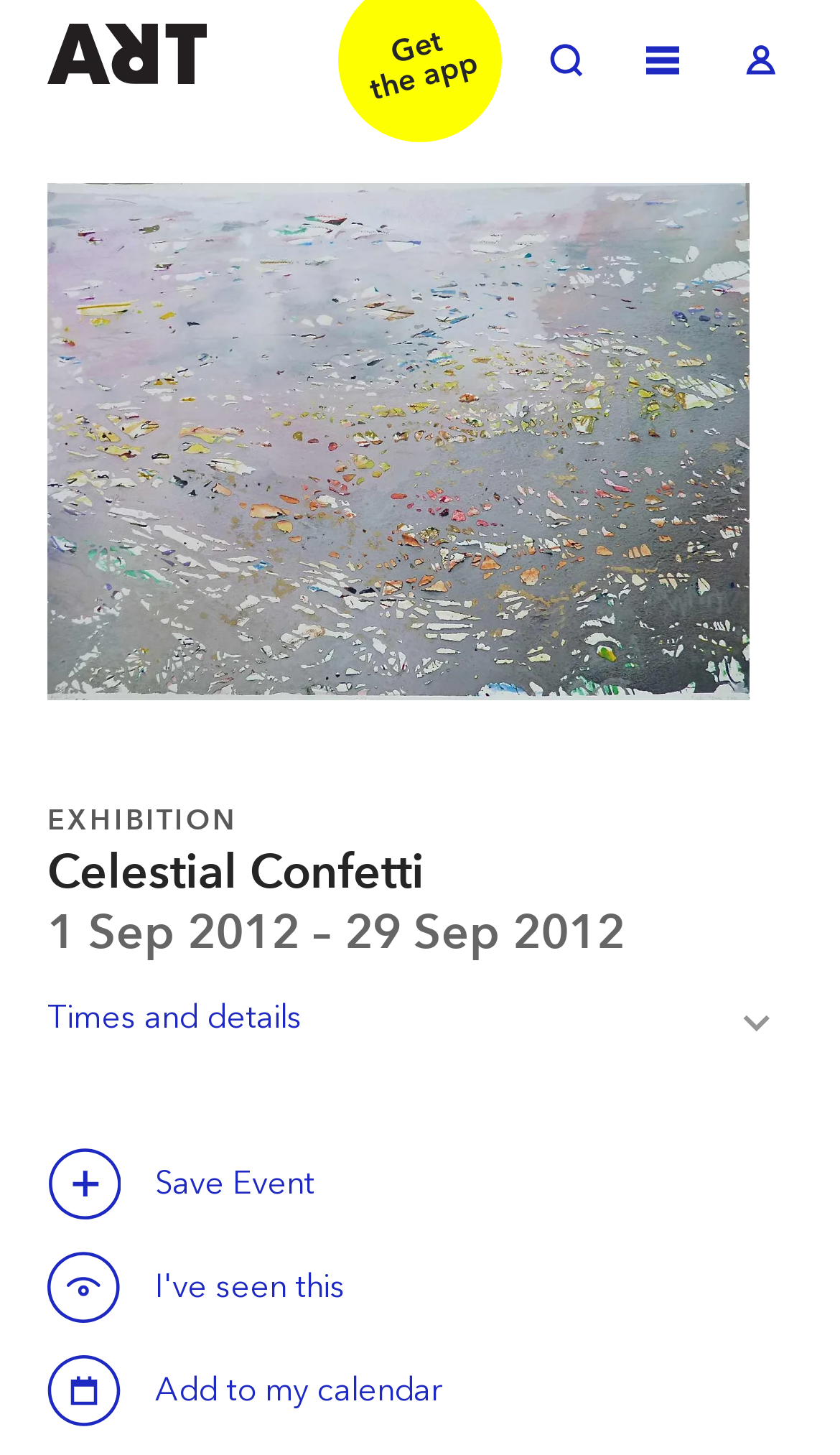Determine the bounding box coordinates of the clickable element to achieve the following action: 'Go to ArtRabbit'. Provide the coordinates as four float values between 0 and 1, formatted as [left, top, right, bottom].

[0.056, 0.016, 0.249, 0.058]